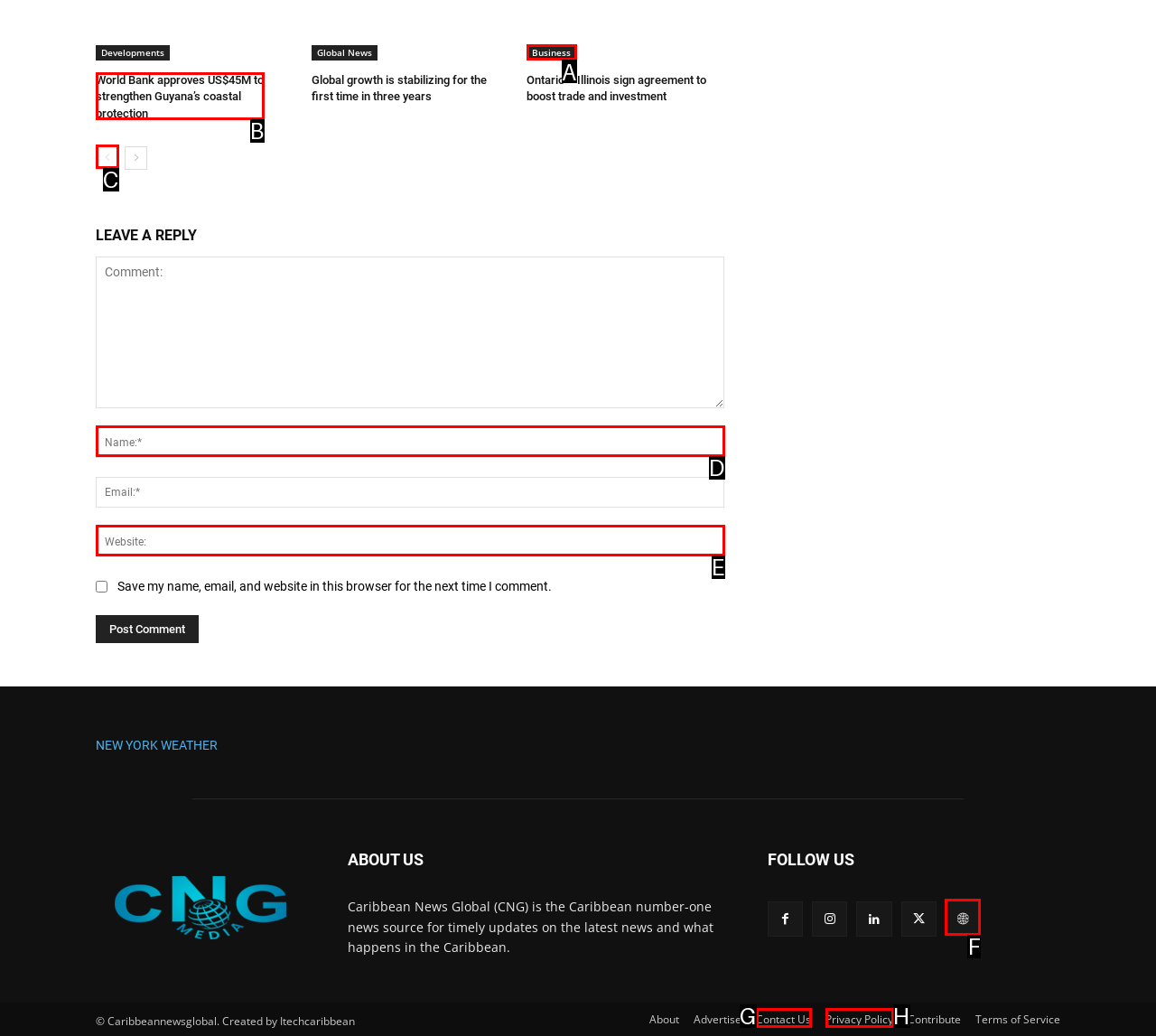Tell me which one HTML element best matches the description: Contact Us Answer with the option's letter from the given choices directly.

G